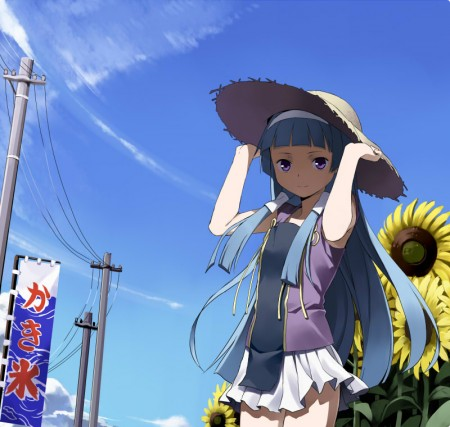Explain the scene depicted in the image, including all details.

The image portrays a young girl standing outdoors in a vibrant and colorful scene. She has long, flowing blue hair and wears a wide-brimmed straw hat, adding a touch of summer charm. Her outfit consists of a short-sleeved top paired with a frilled skirt, suggesting a casual and playful style suitable for warm weather. In the background, tall sunflowers stretch toward the sky, enhancing the cheerful atmosphere. To the left, a tall utility pole stands beside a sign featuring Japanese characters, which may indicate proximity to a local shop or attraction. The sky above is bright and clear with wispy clouds, evoking a sense of tranquility and rural beauty. This image likely relates to the anime "Kannagi: Crazy Shrine Maidens," where themes of nature and youthful adventures resonate throughout the narrative.